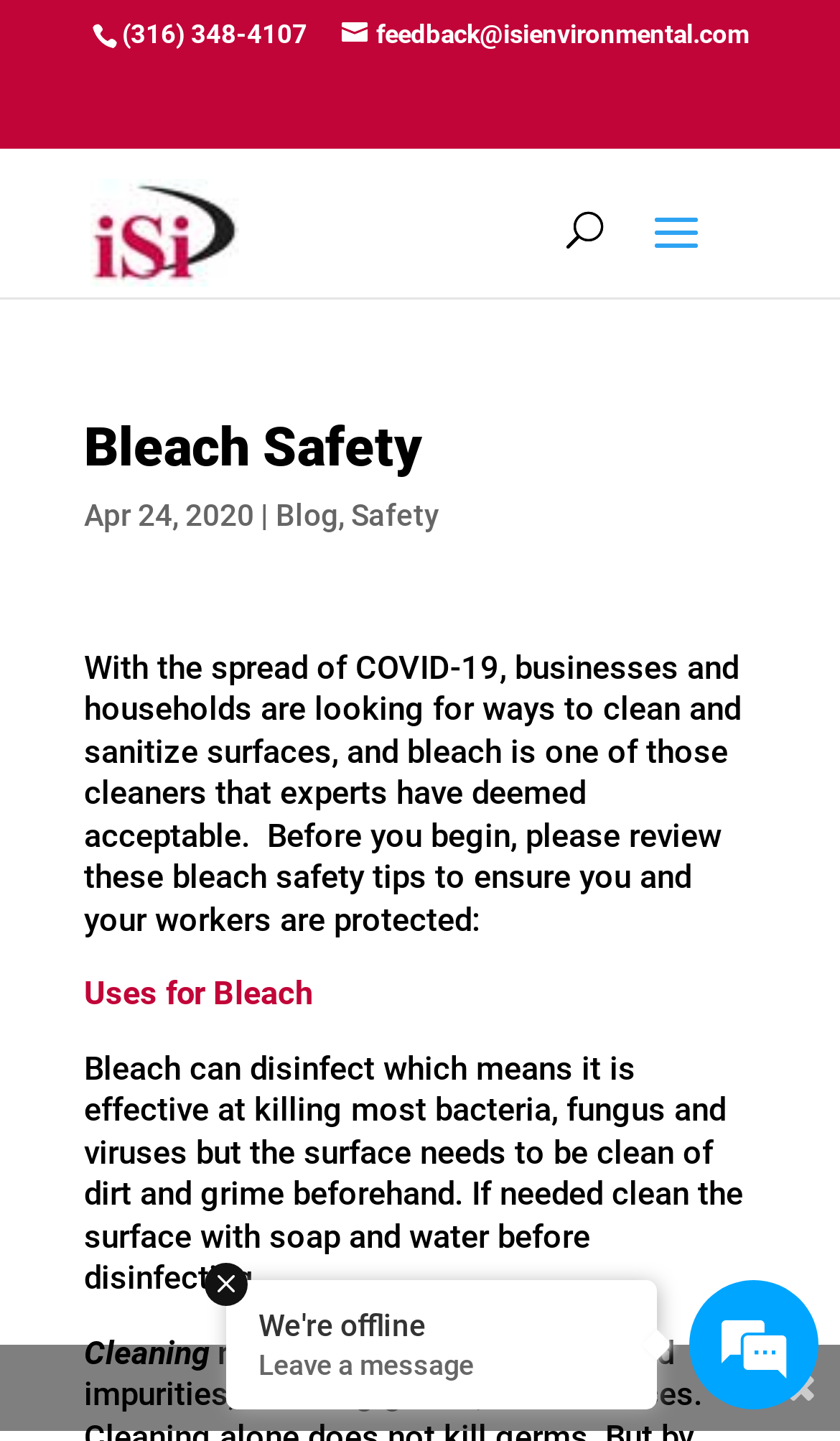Provide your answer in one word or a succinct phrase for the question: 
What is the purpose of using bleach?

Disinfecting